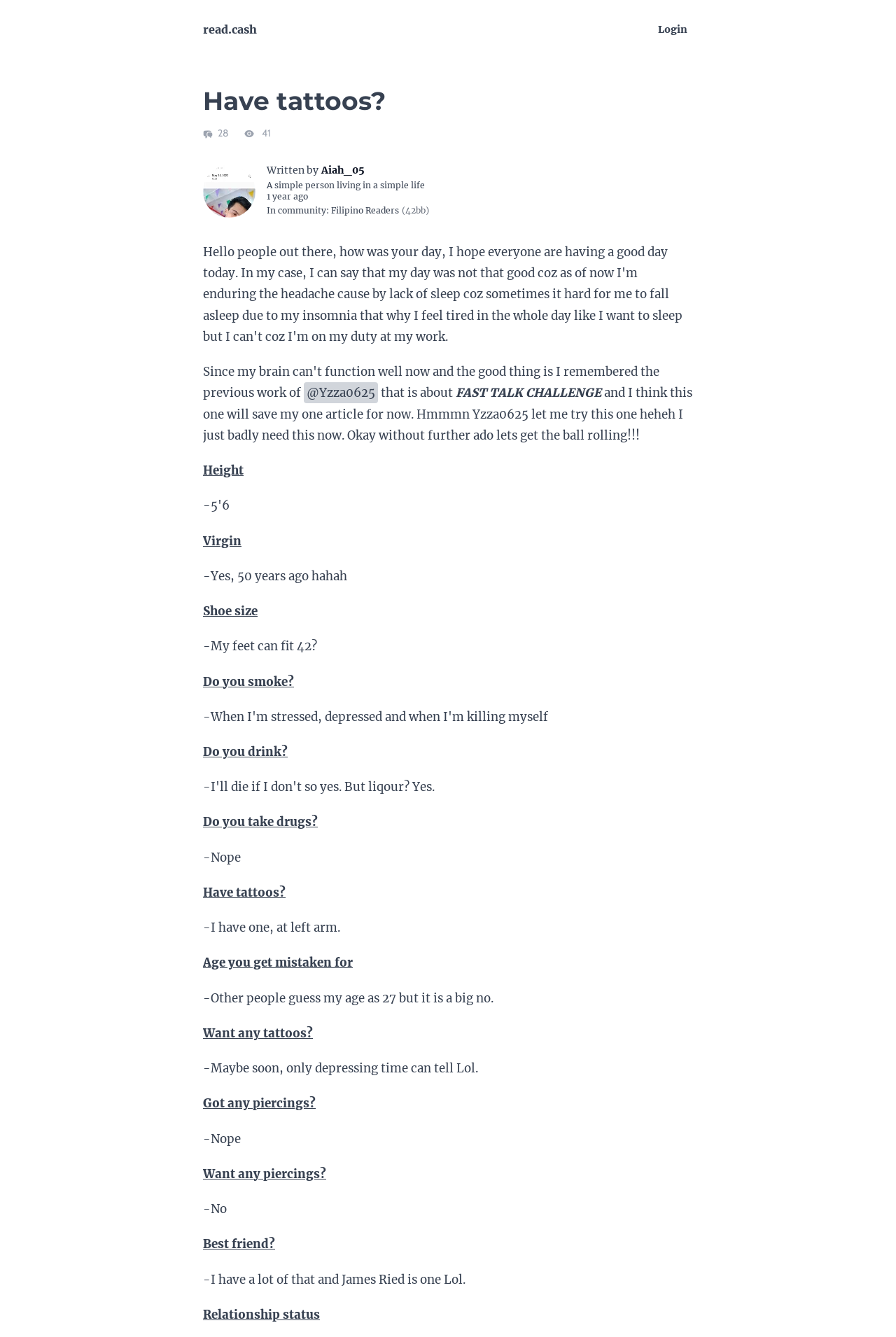What is the title of the article?
Please use the image to deliver a detailed and complete answer.

I found the title of the article by looking at the text content of the webpage. The title is 'FAST TALK CHALLENGE' which is mentioned in the middle of the webpage.